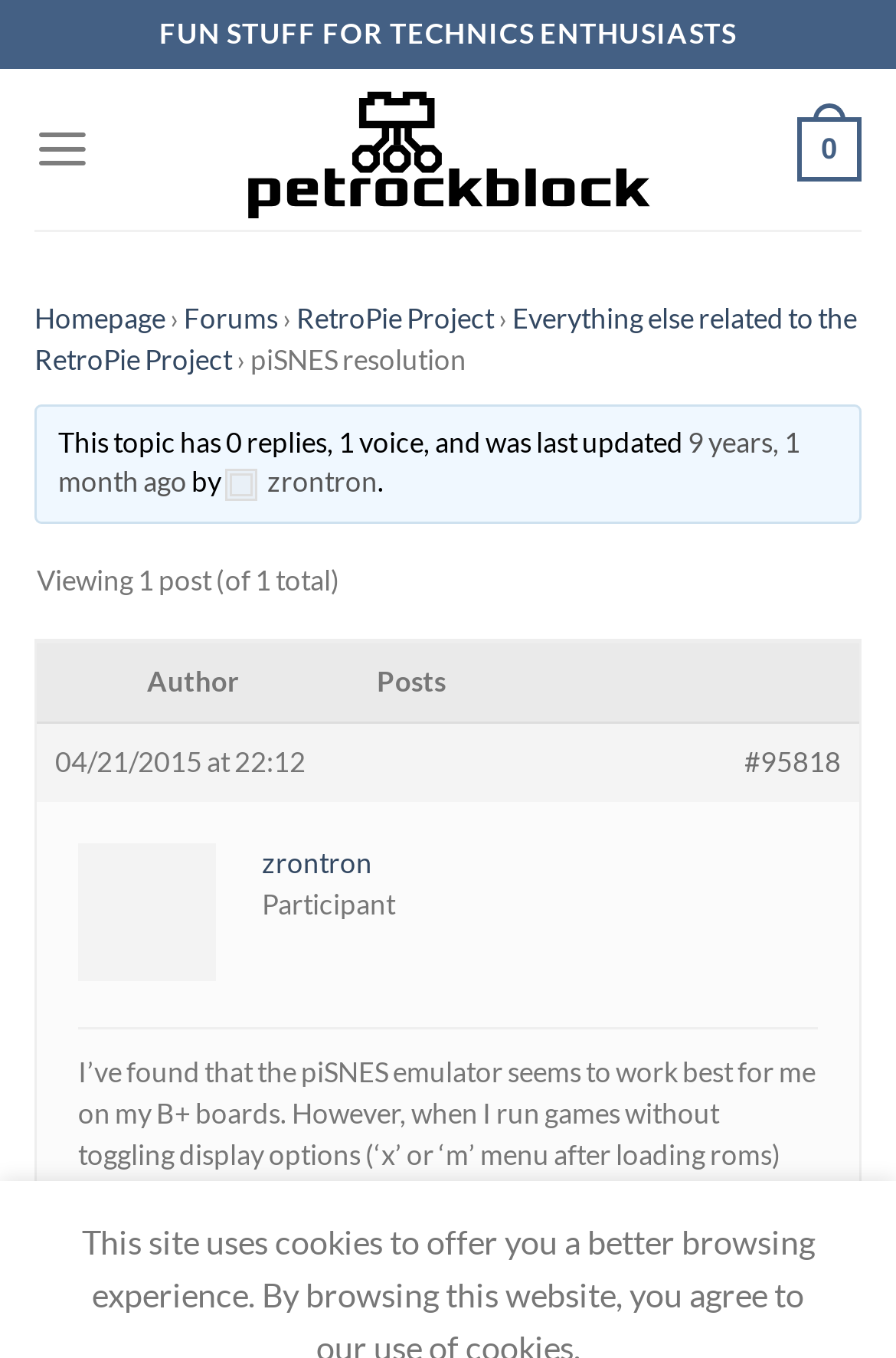What is the name of the emulator mentioned?
Please give a detailed answer to the question using the information shown in the image.

The question asks about the name of the emulator mentioned on the webpage. By reading the text content of the webpage, specifically the text 'I’ve found that the piSNES emulator seems to work best for me on my B+ boards.', we can determine that the emulator mentioned is piSNES.